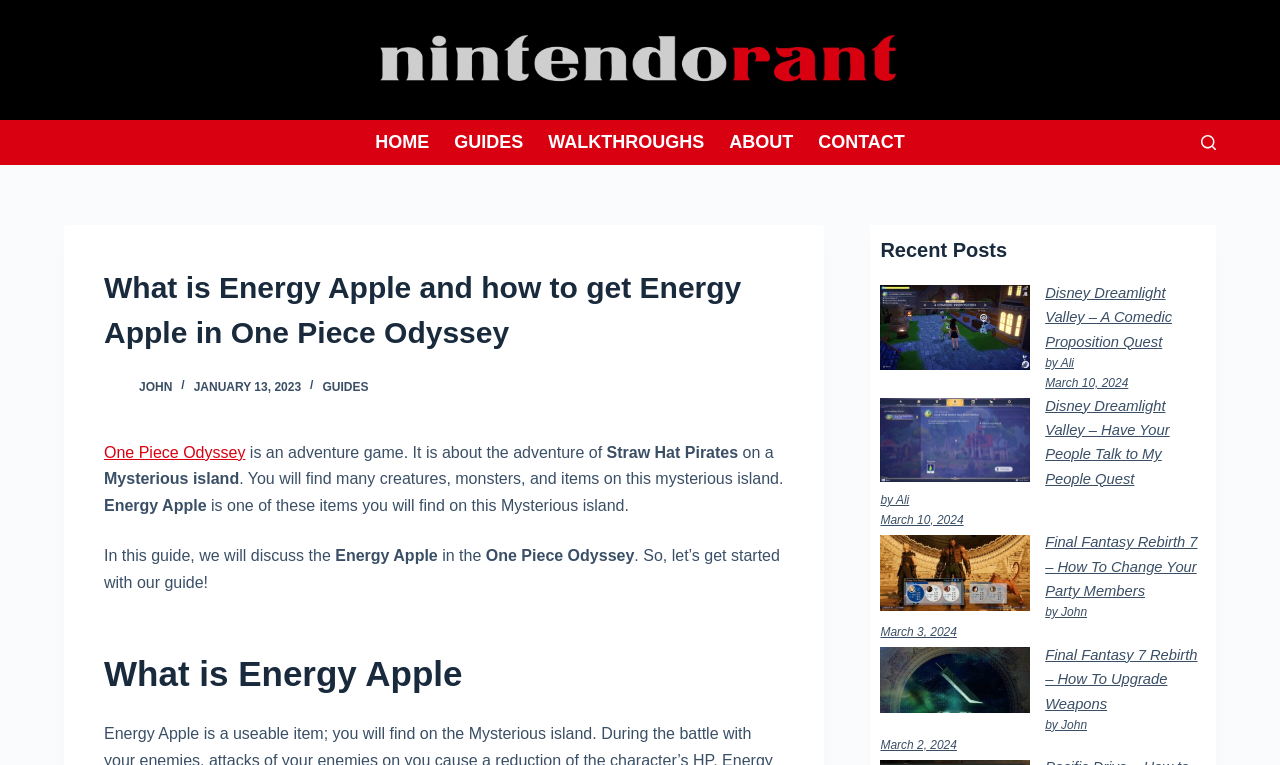Find the bounding box coordinates of the element you need to click on to perform this action: 'click on Troilokya'. The coordinates should be represented by four float values between 0 and 1, in the format [left, top, right, bottom].

None